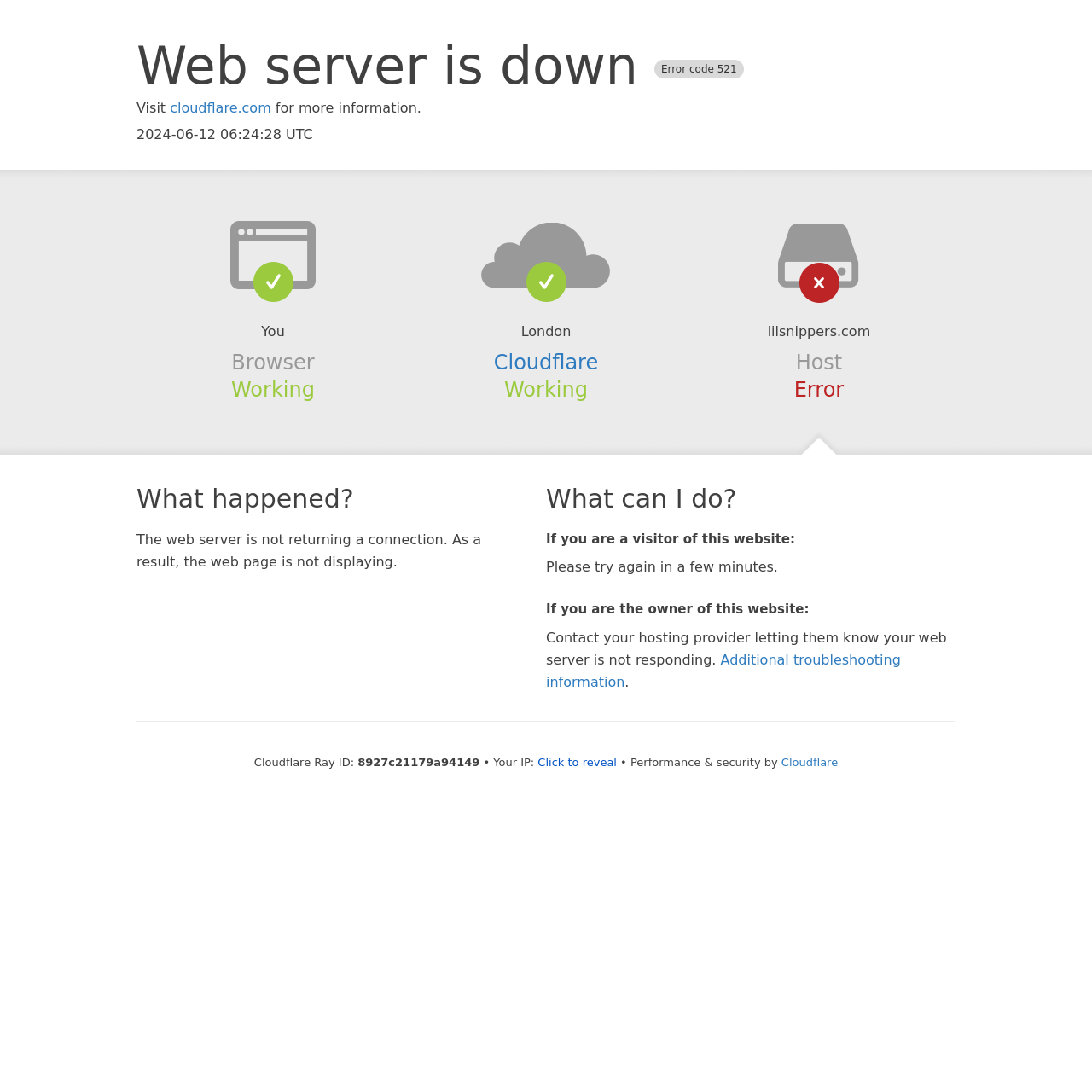What is the current status of the browser?
Could you give a comprehensive explanation in response to this question?

The status of the browser is mentioned as 'Working' in the section 'Browser' on the webpage.